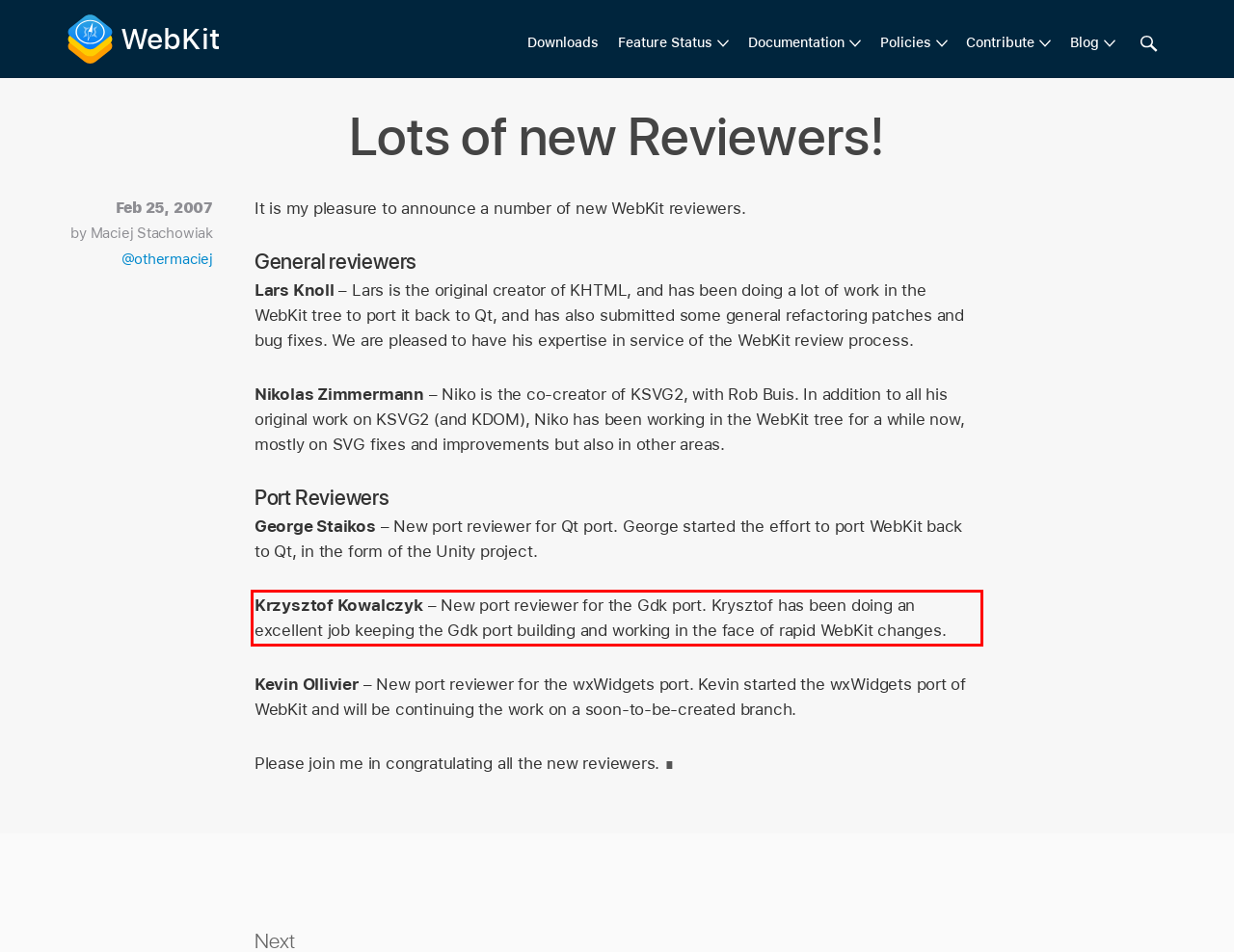In the screenshot of the webpage, find the red bounding box and perform OCR to obtain the text content restricted within this red bounding box.

Krzysztof Kowalczyk – New port reviewer for the Gdk port. Krysztof has been doing an excellent job keeping the Gdk port building and working in the face of rapid WebKit changes.